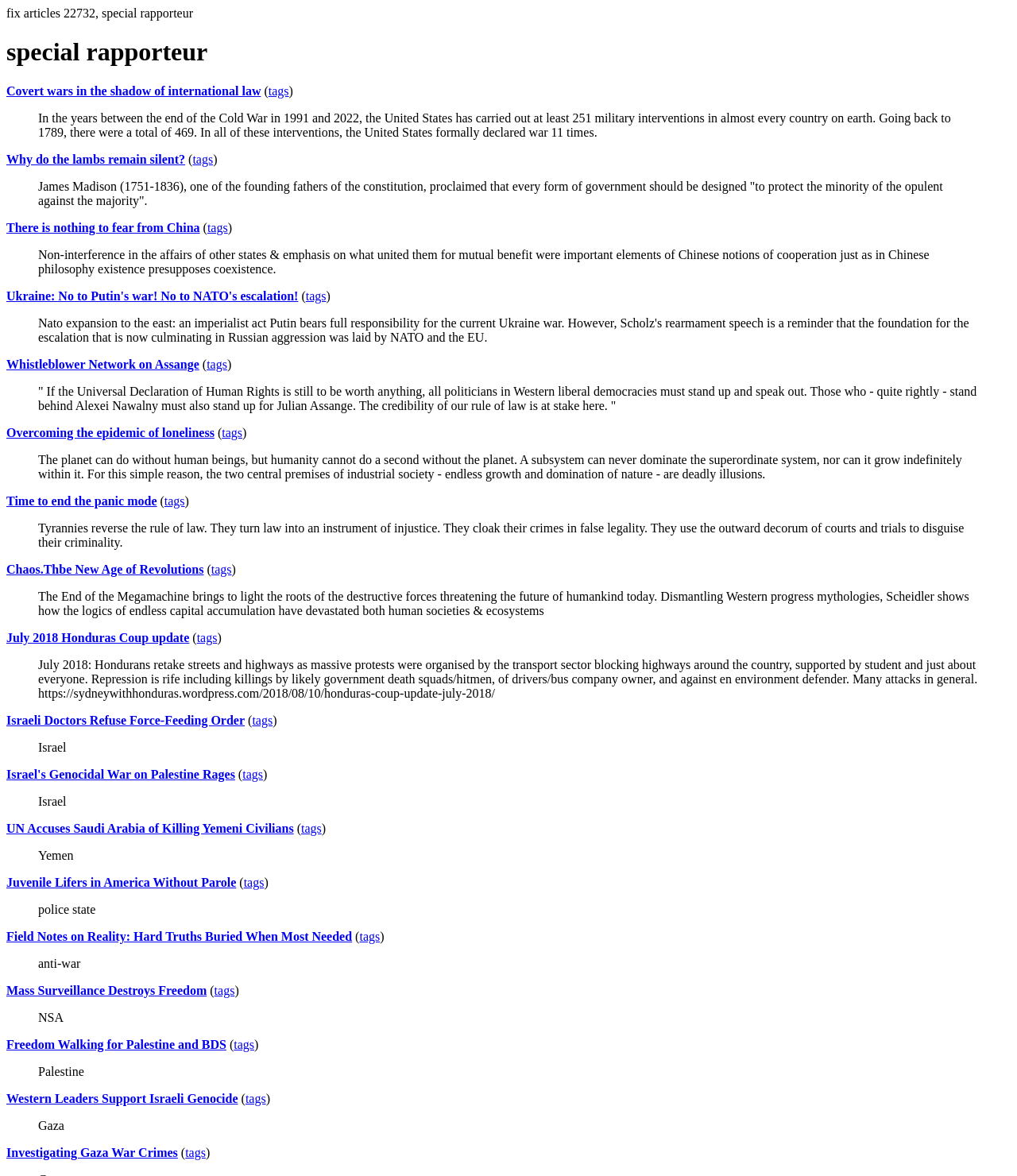Please specify the bounding box coordinates of the region to click in order to perform the following instruction: "Explore the topic 'Overcoming the epidemic of loneliness'".

[0.006, 0.362, 0.211, 0.374]